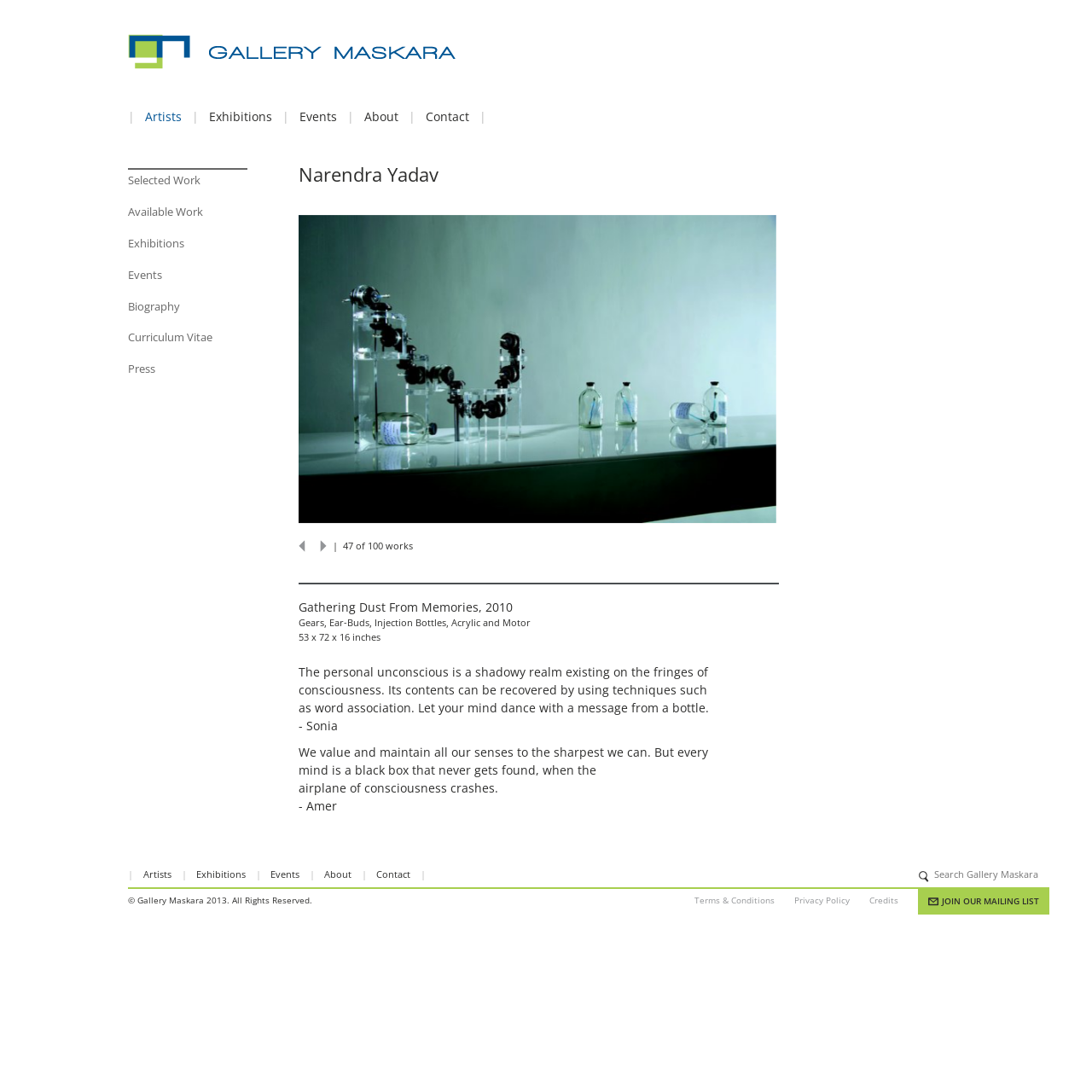How many artworks are displayed on this page?
Please respond to the question thoroughly and include all relevant details.

There is only one artwork displayed on this page, which is identified by the image element with bounding box coordinates [0.273, 0.197, 0.711, 0.479].